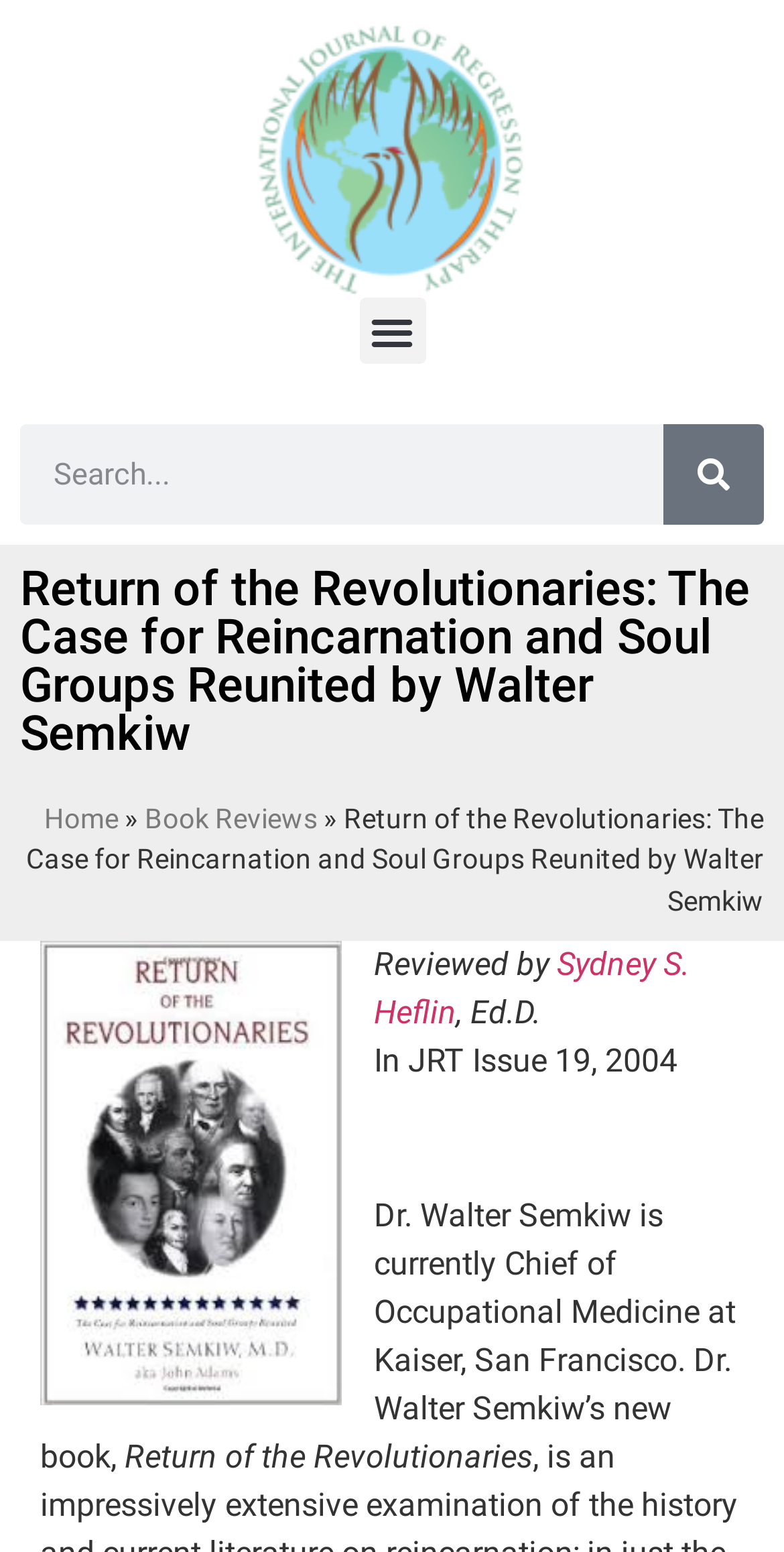What is Dr. Walter Semkiw's occupation?
Please provide a detailed and comprehensive answer to the question.

Based on the webpage content, specifically the text 'Dr. Walter Semkiw is currently Chief of Occupational Medicine at Kaiser, San Francisco.', we can determine that Dr. Walter Semkiw's occupation is Chief of Occupational Medicine.